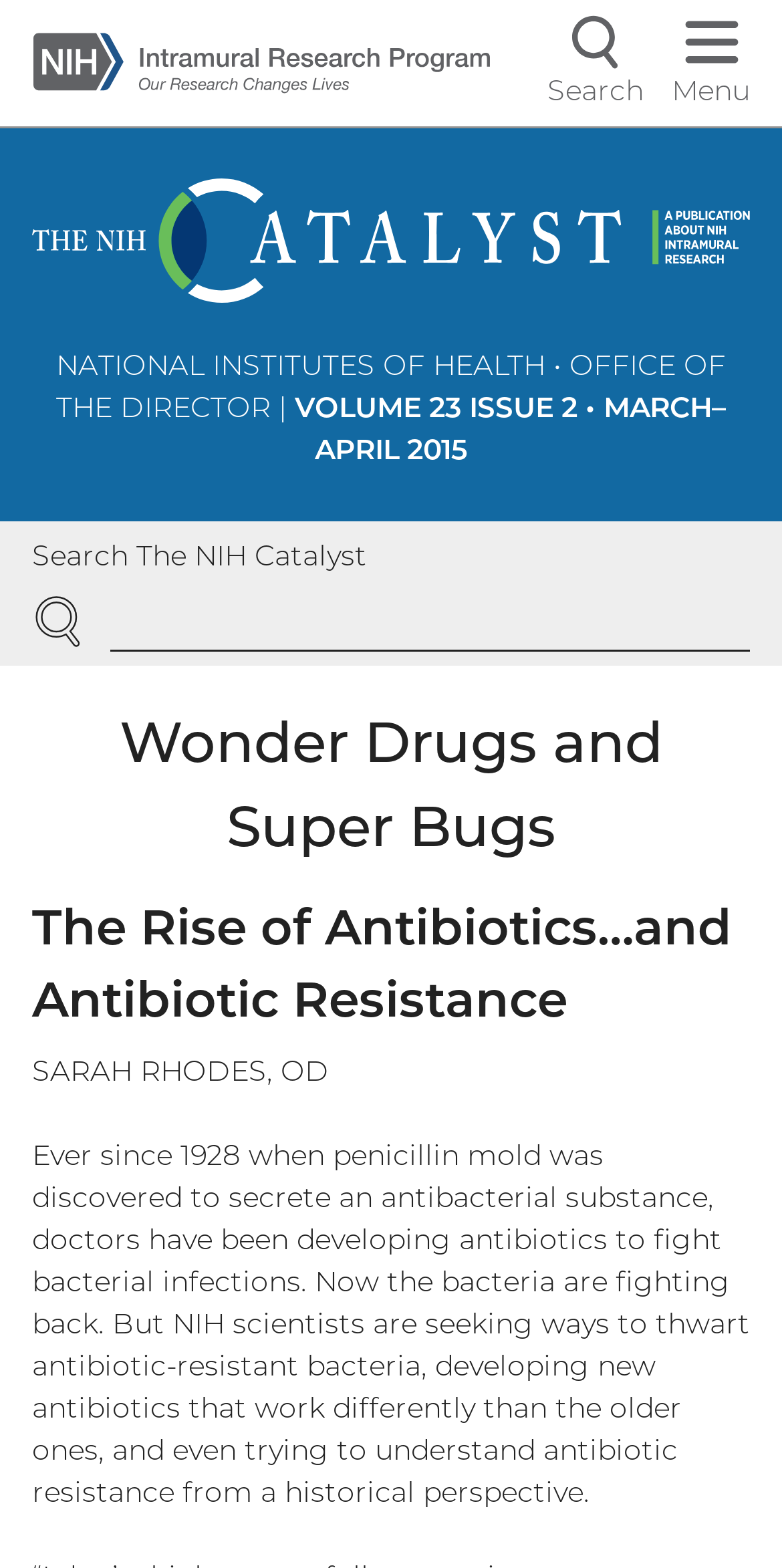What is the purpose of the search box?
Please respond to the question thoroughly and include all relevant details.

I found the answer by looking at the StaticText element with the text 'Search The NIH Catalyst' which is located above the search box, indicating that the purpose of the search box is to search for content within The NIH Catalyst publication.